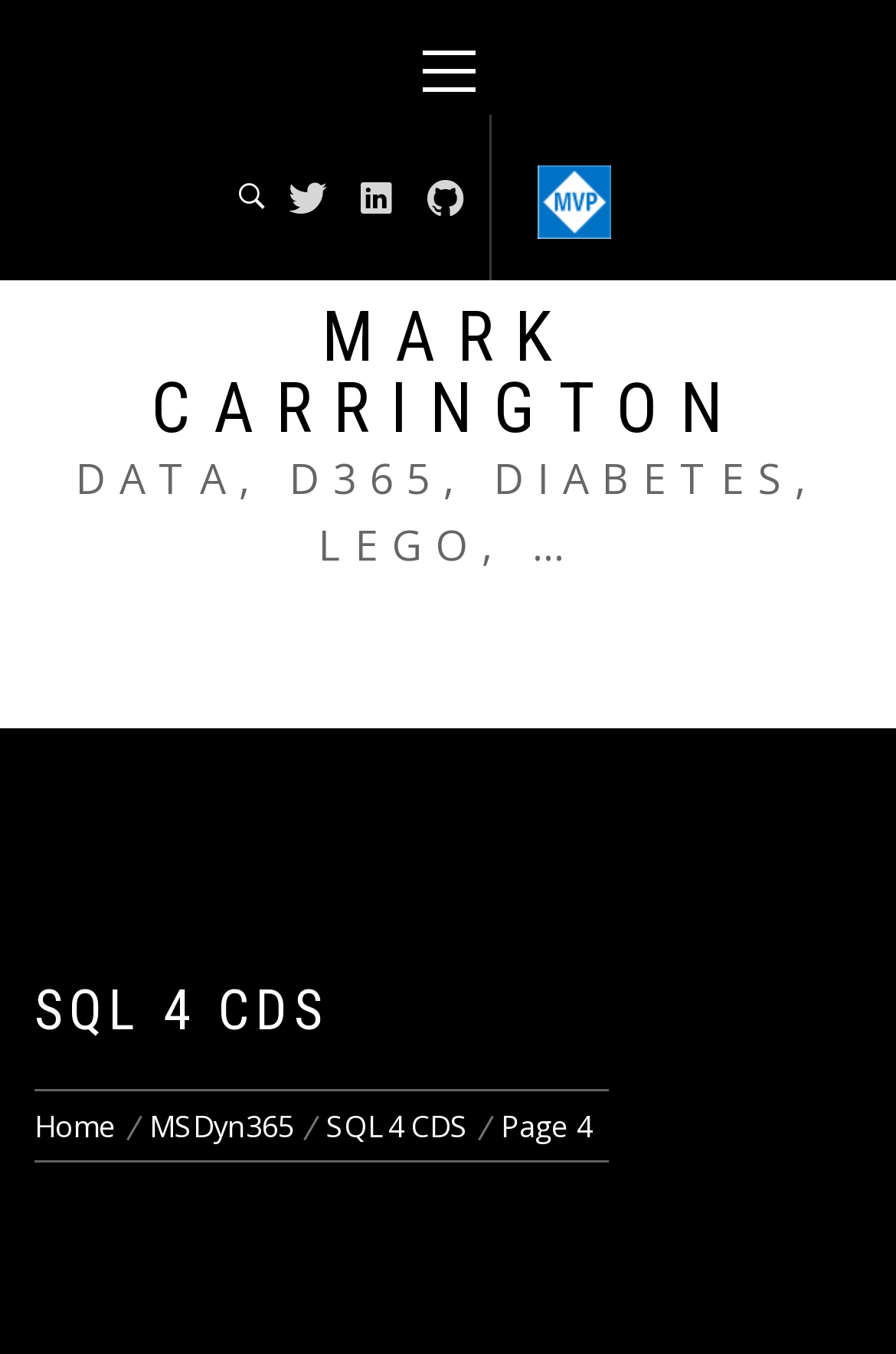Find the bounding box coordinates of the clickable element required to execute the following instruction: "Click on '12 Days 2016'". Provide the coordinates as four float numbers between 0 and 1, i.e., [left, top, right, bottom].

None